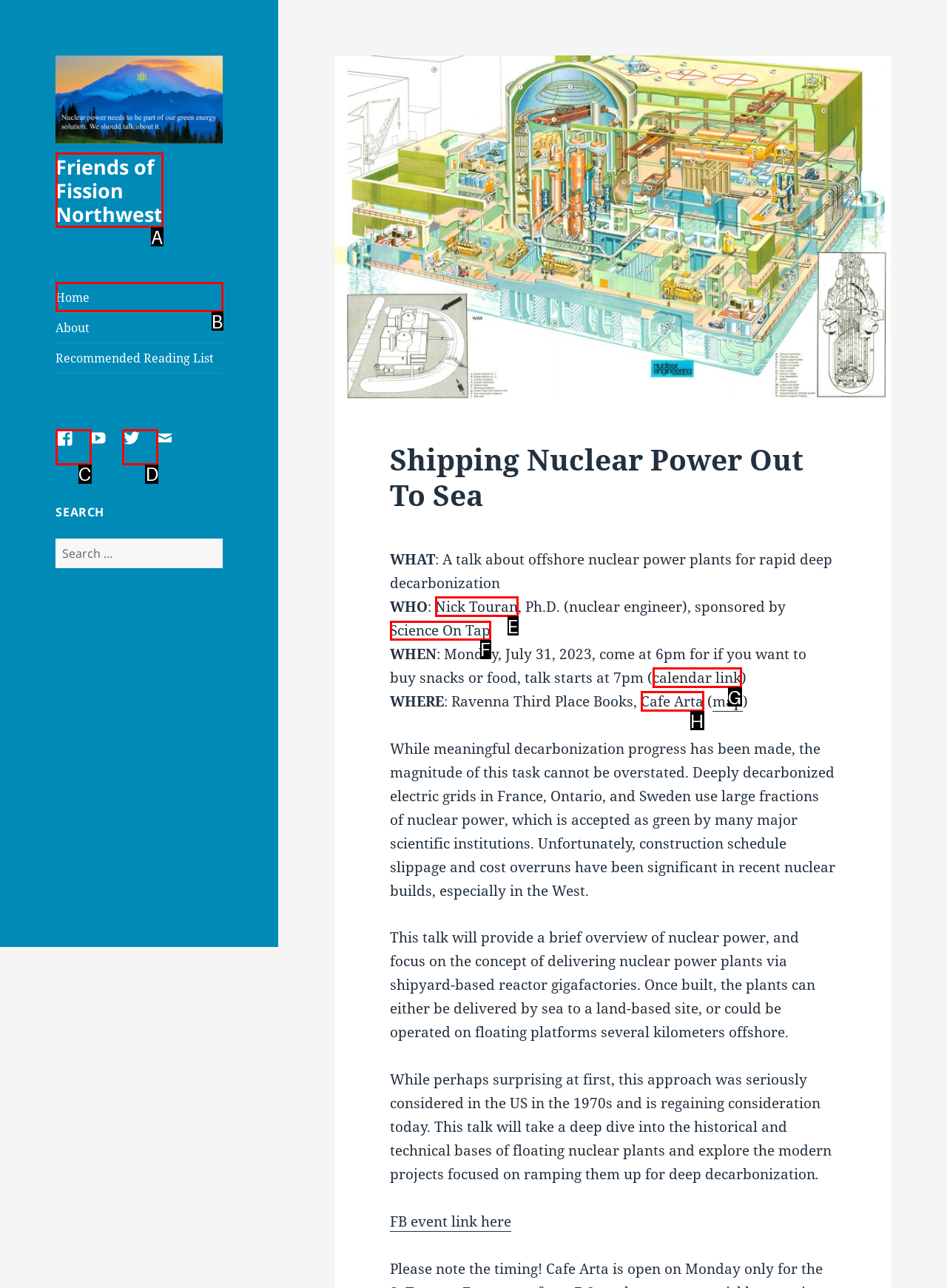Tell me which one HTML element I should click to complete the following task: Schedule an appointment with a professional optometrist at Monarch Dental Answer with the option's letter from the given choices directly.

None